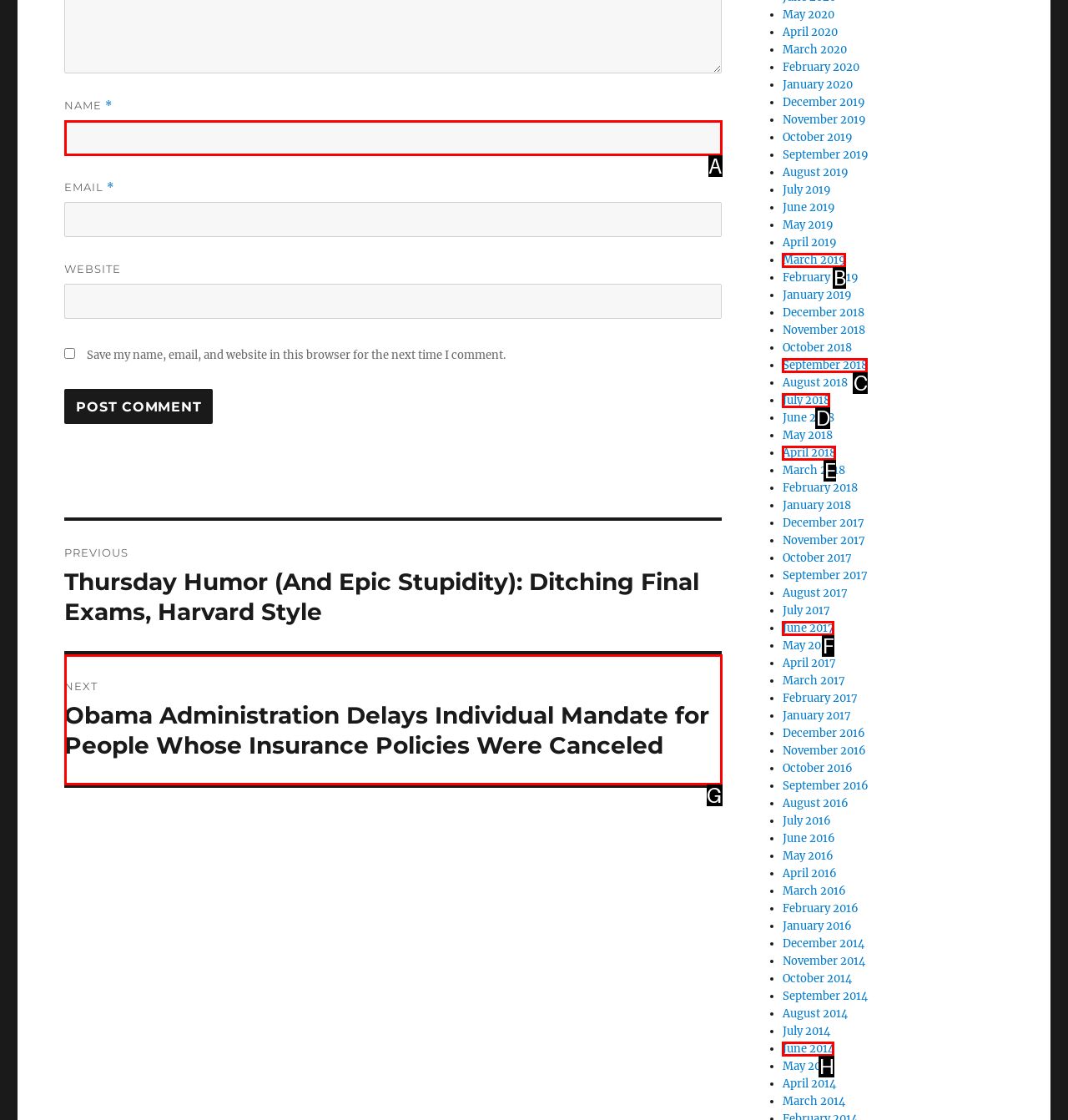Select the letter that aligns with the description: parent_node: NAME * name="author". Answer with the letter of the selected option directly.

A